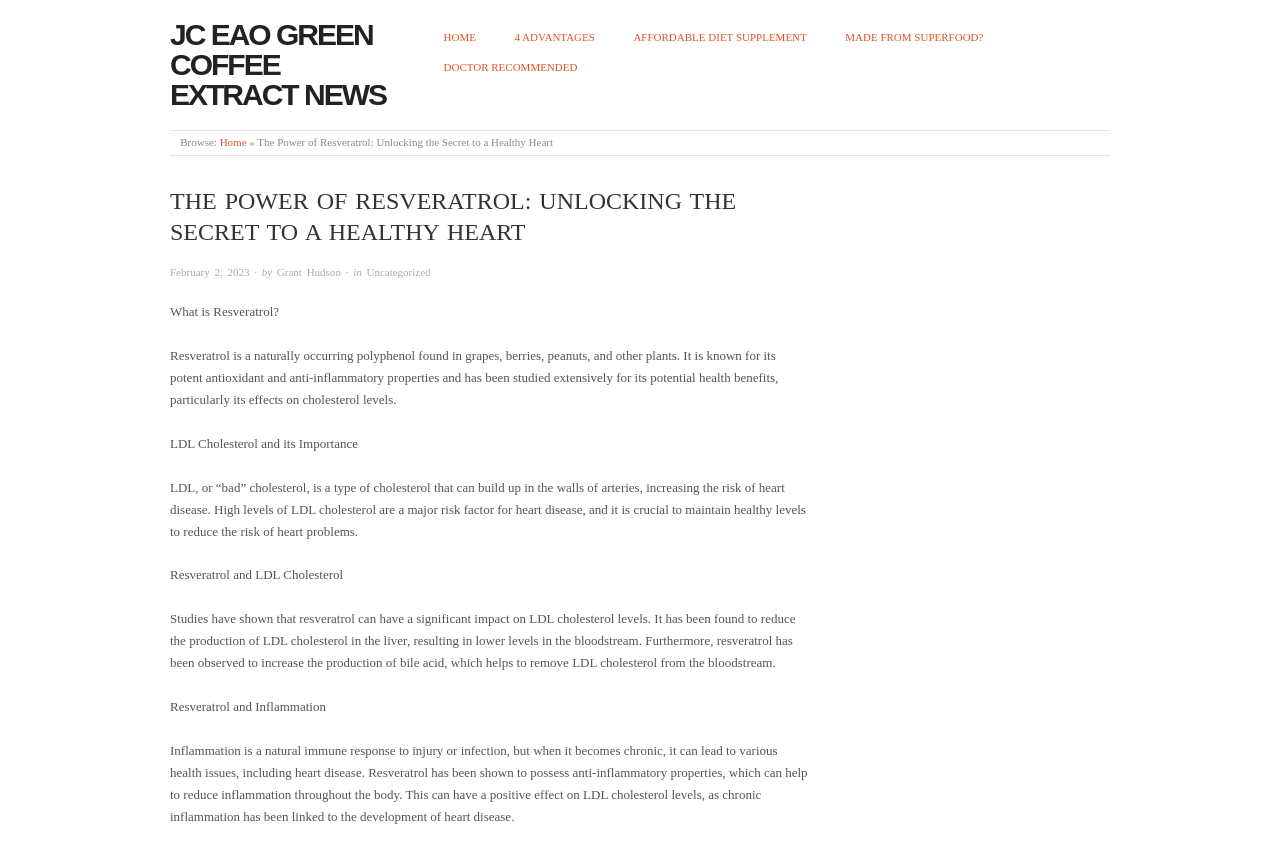Please identify the bounding box coordinates of the clickable element to fulfill the following instruction: "learn about DOCTOR RECOMMENDED". The coordinates should be four float numbers between 0 and 1, i.e., [left, top, right, bottom].

[0.346, 0.071, 0.451, 0.09]